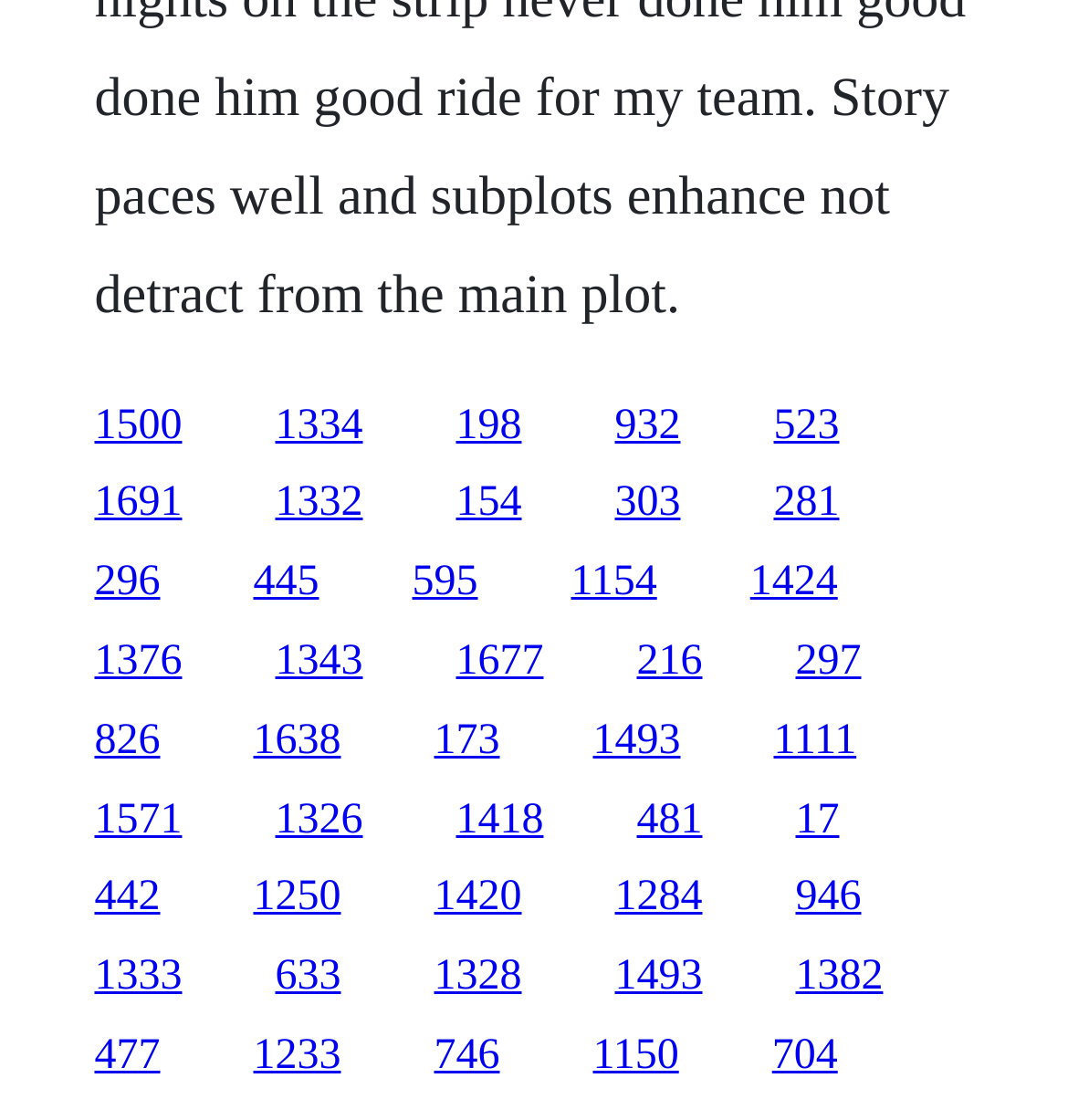Please determine the bounding box coordinates of the element's region to click for the following instruction: "View BODYPAINTING".

None